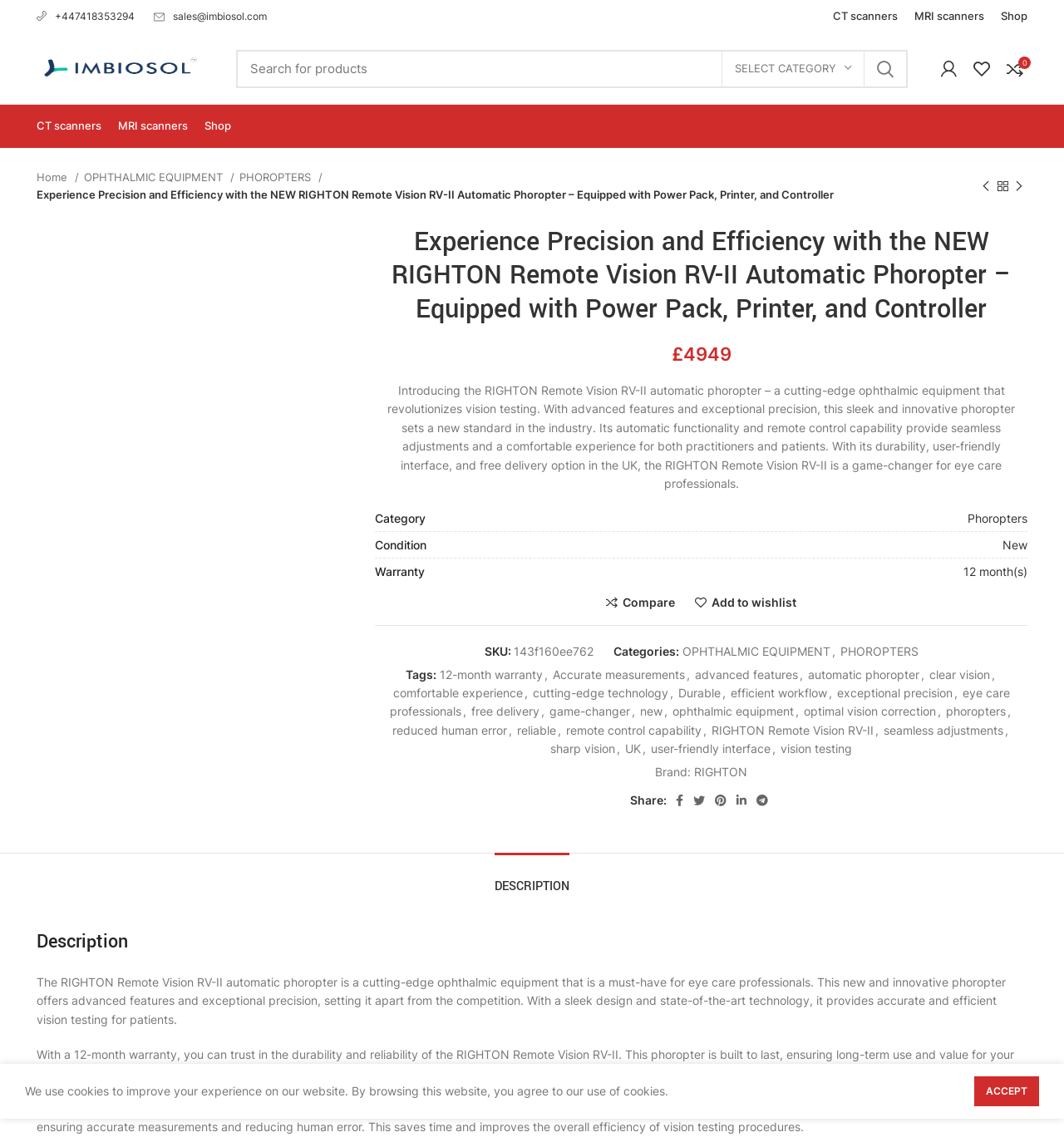Provide the bounding box coordinates for the UI element that is described by this text: "RIGHTON Remote Vision RV-II". The coordinates should be in the form of four float numbers between 0 and 1: [left, top, right, bottom].

[0.669, 0.636, 0.821, 0.648]